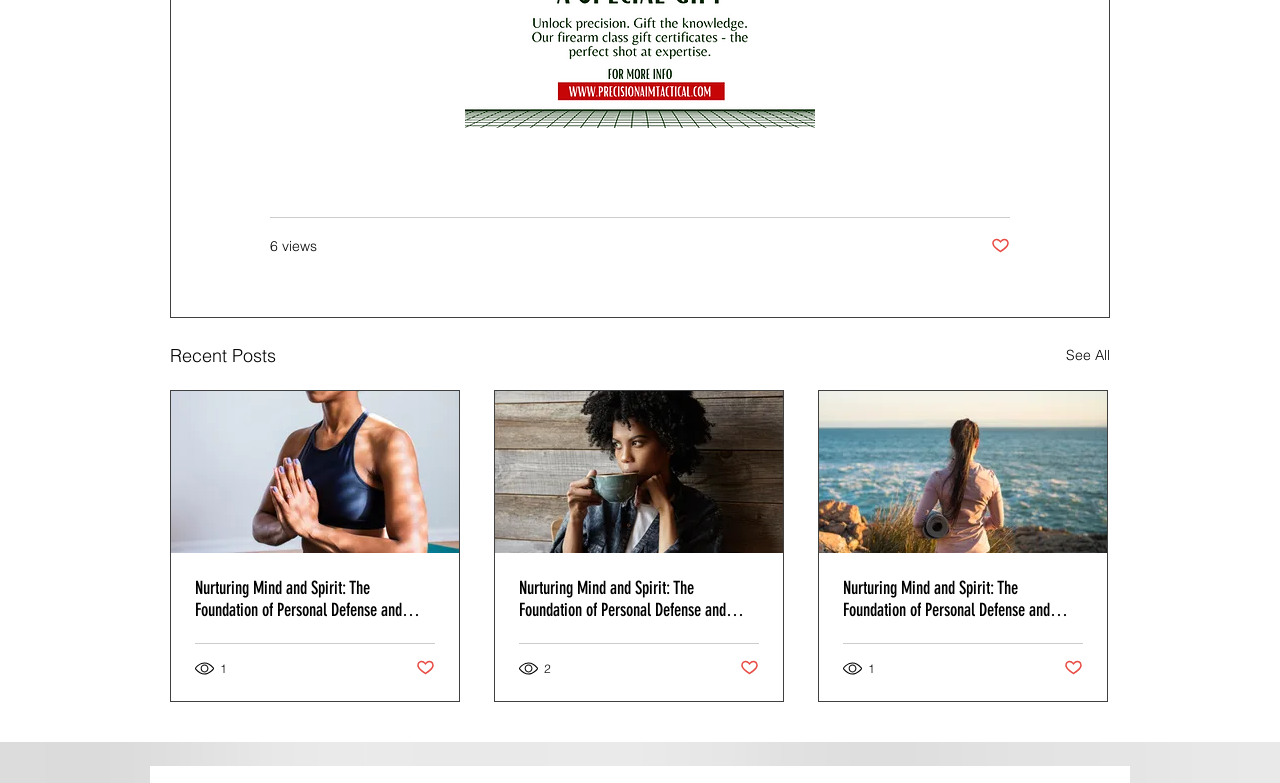What is the title of the first article?
Examine the webpage screenshot and provide an in-depth answer to the question.

I found the title of the first article by looking at the link element with the text 'Nurturing Mind and Spirit: The Foundation of Personal Defense and Wellness - Part 3' inside the first article element.